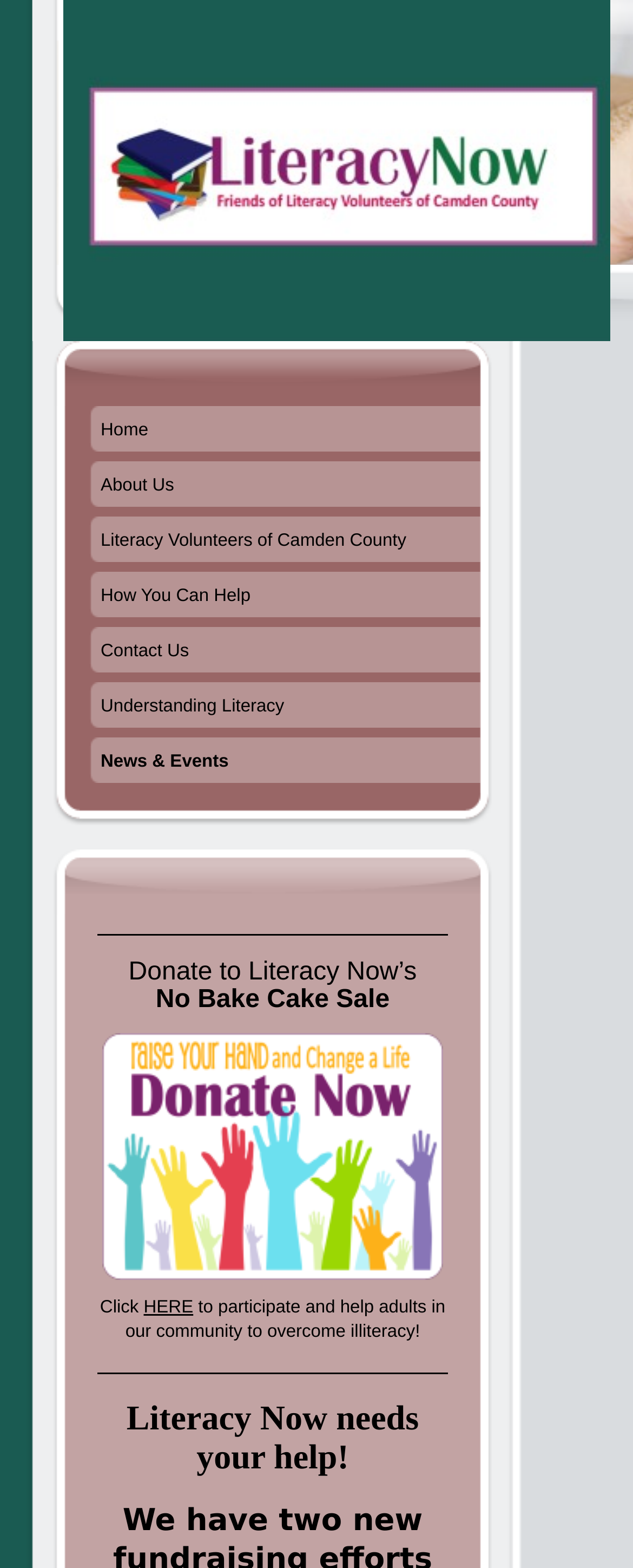What is the purpose of the 'No Bake Cake Sale' event?
From the image, respond with a single word or phrase.

To help adults overcome illiteracy